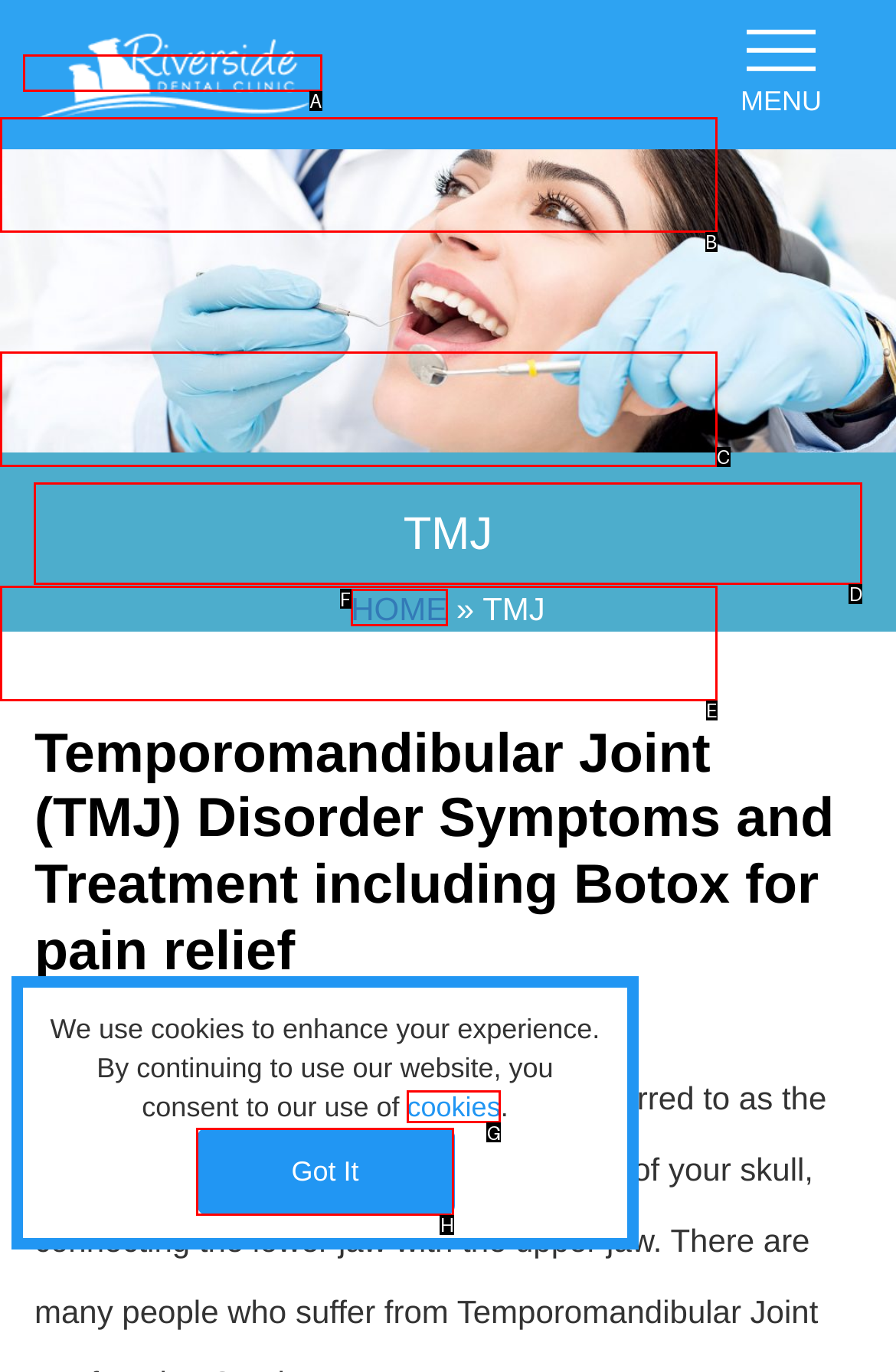From the given options, indicate the letter that corresponds to the action needed to complete this task: View TMJ Treatment. Respond with only the letter.

D